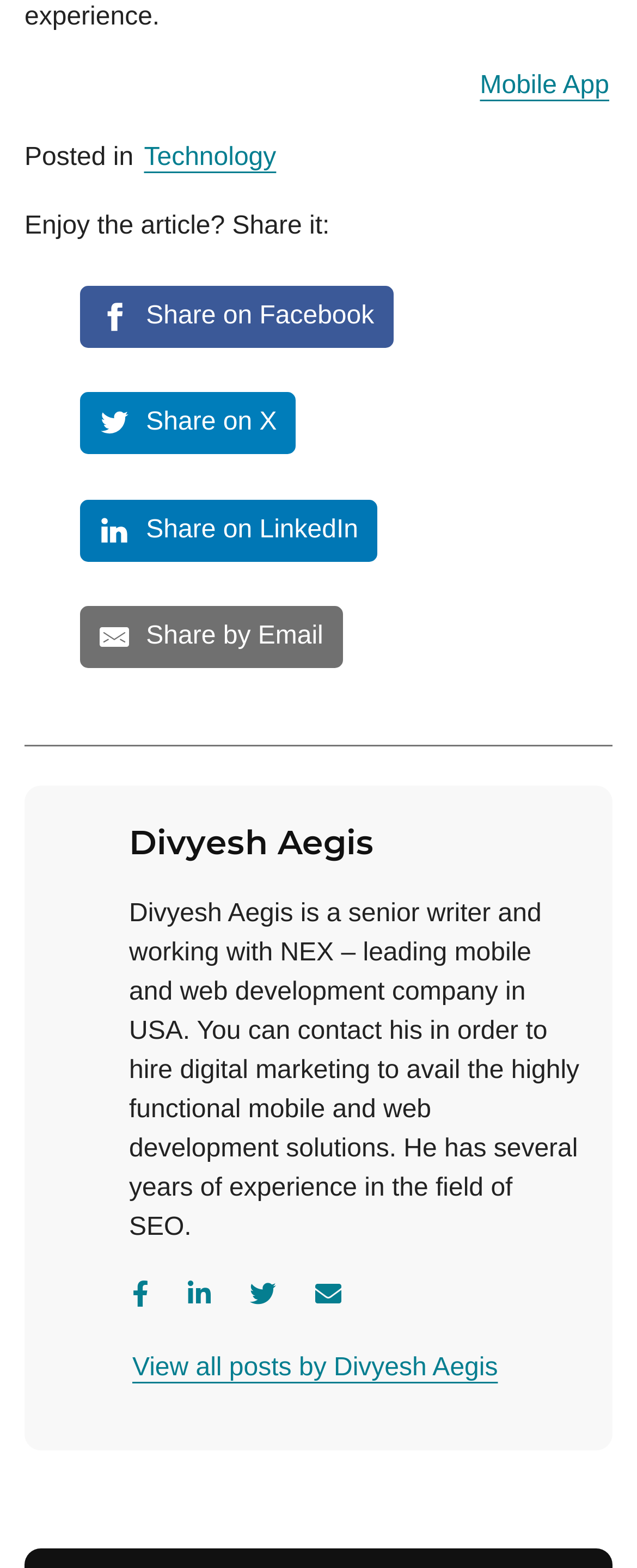Please identify the bounding box coordinates of the element's region that should be clicked to execute the following instruction: "Visit author's Facebook page". The bounding box coordinates must be four float numbers between 0 and 1, i.e., [left, top, right, bottom].

[0.203, 0.812, 0.238, 0.841]